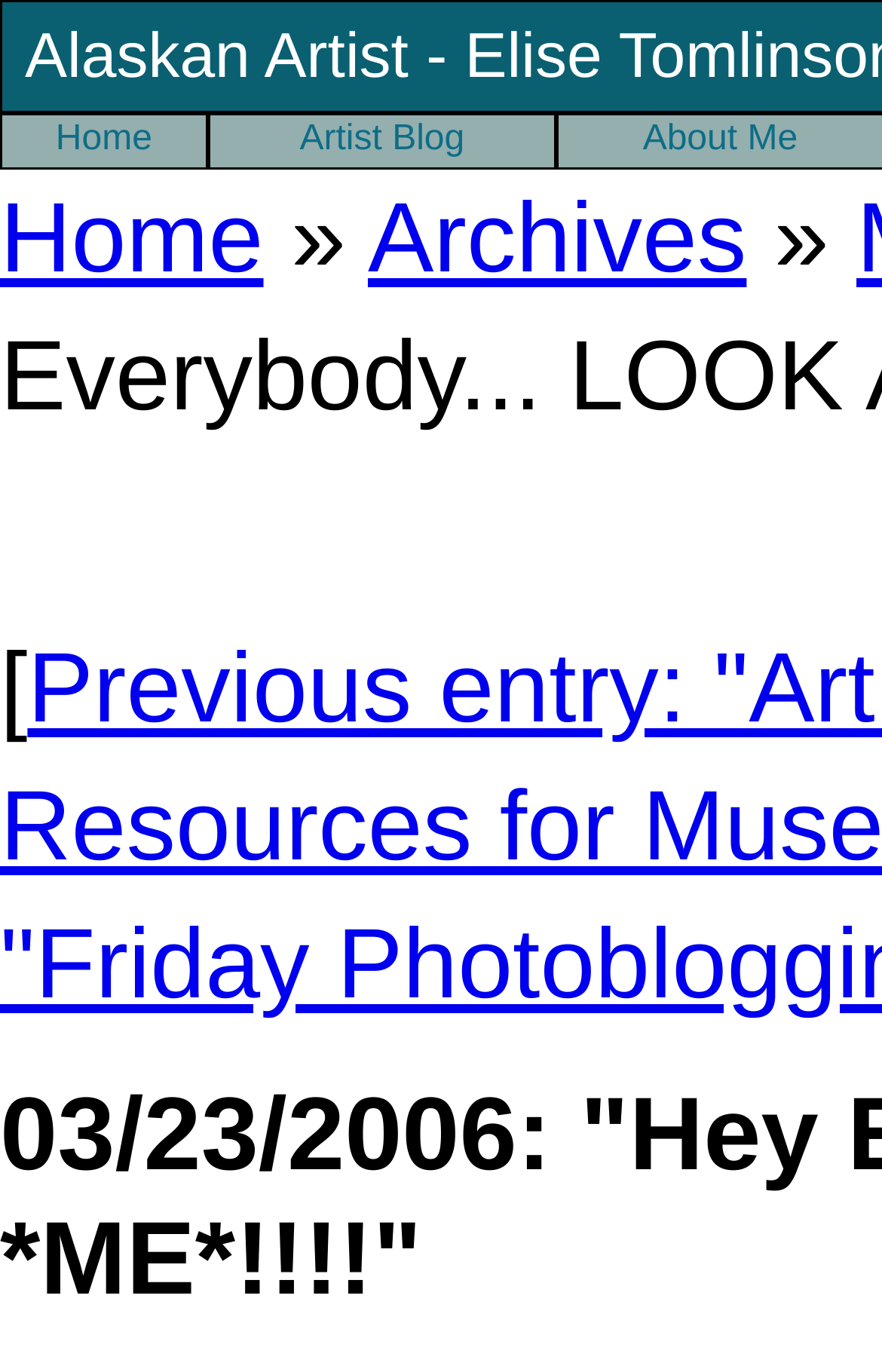What is the position of the 'About Me' link?
Examine the image and provide an in-depth answer to the question.

I analyzed the main navigation bar and found that the 'About Me' link is located after 'Artist Blog' and before 'Archives', making it the third link in the navigation bar.